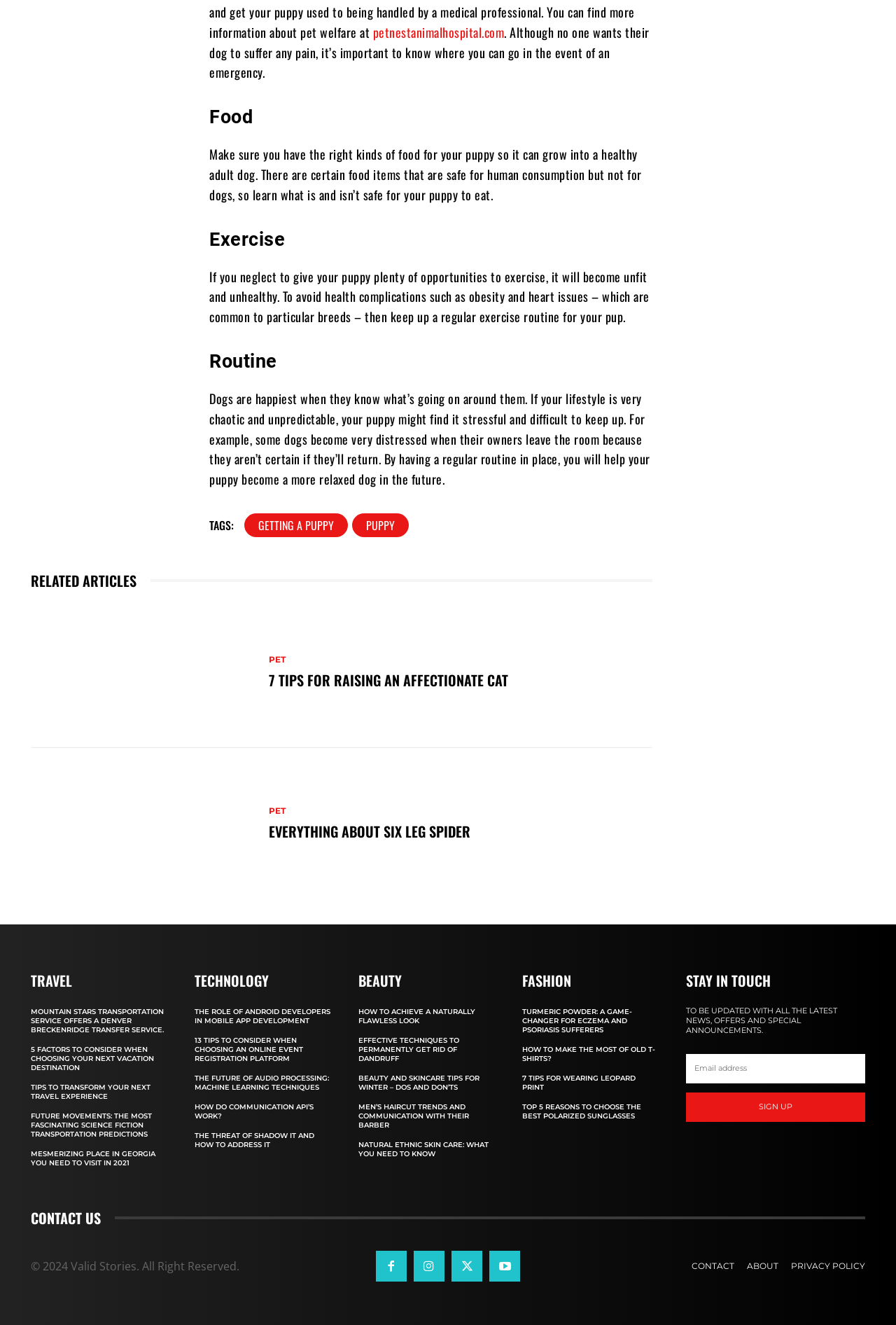Examine the screenshot and answer the question in as much detail as possible: How many links are there under the 'RELATED ARTICLES' heading?

Under the 'RELATED ARTICLES' heading, there are three links: '7 Tips for Raising an Affectionate Cat', 'Everything About Six Leg Spider', and another '7 Tips for Raising an Affectionate Cat'.